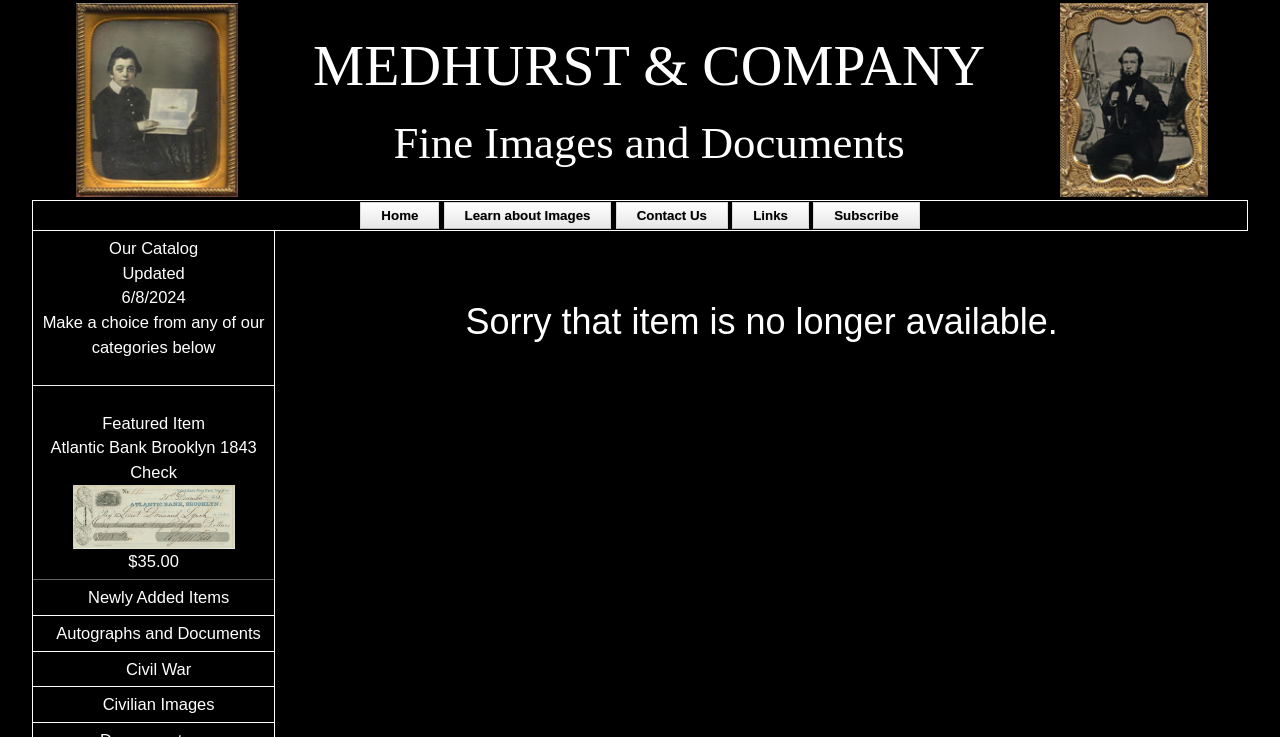Please identify the bounding box coordinates of the element that needs to be clicked to perform the following instruction: "Browse Newly Added Items".

[0.026, 0.787, 0.214, 0.834]